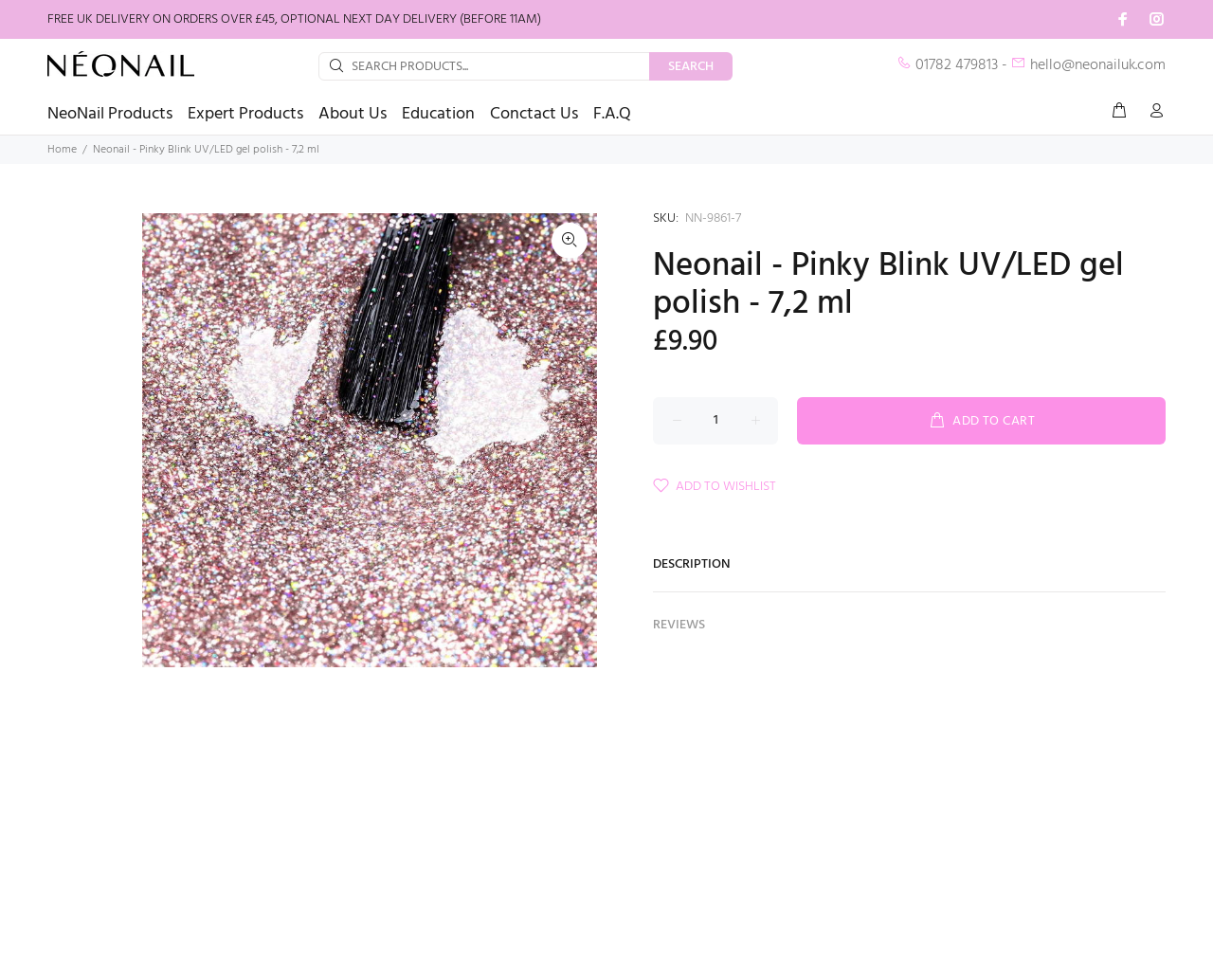Find the bounding box coordinates of the area that needs to be clicked in order to achieve the following instruction: "Contact us via email". The coordinates should be specified as four float numbers between 0 and 1, i.e., [left, top, right, bottom].

[0.849, 0.054, 0.961, 0.079]